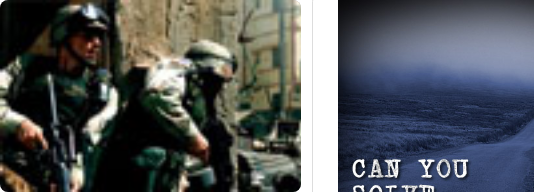What is the title of the war film?
Look at the image and provide a detailed response to the question.

The detailed answer can be obtained by analyzing the caption, which explicitly mentions that the image depicts a tense scene from the war film 'Black Hawk Down' (2001).